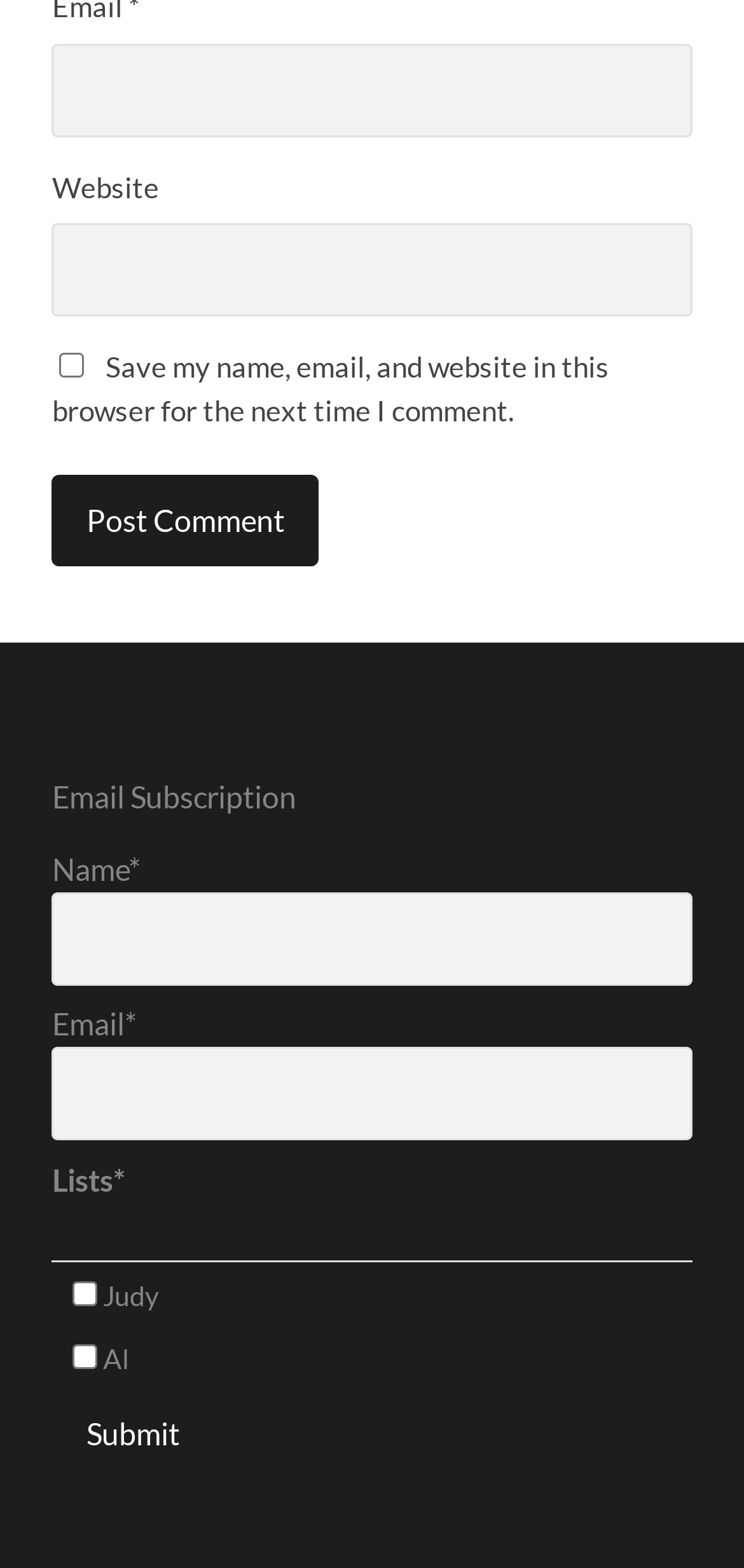Reply to the question below using a single word or brief phrase:
How many textboxes are required?

3